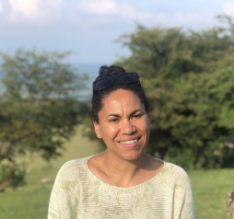Please answer the following question as detailed as possible based on the image: 
What is the focus of the website's services?

The website's services, as represented by the image, emphasize therapies for the mind, body, and spirit, promoting good health and resilience, which reflects the values and mission articulated by Amanda Watson Holistic Touch.